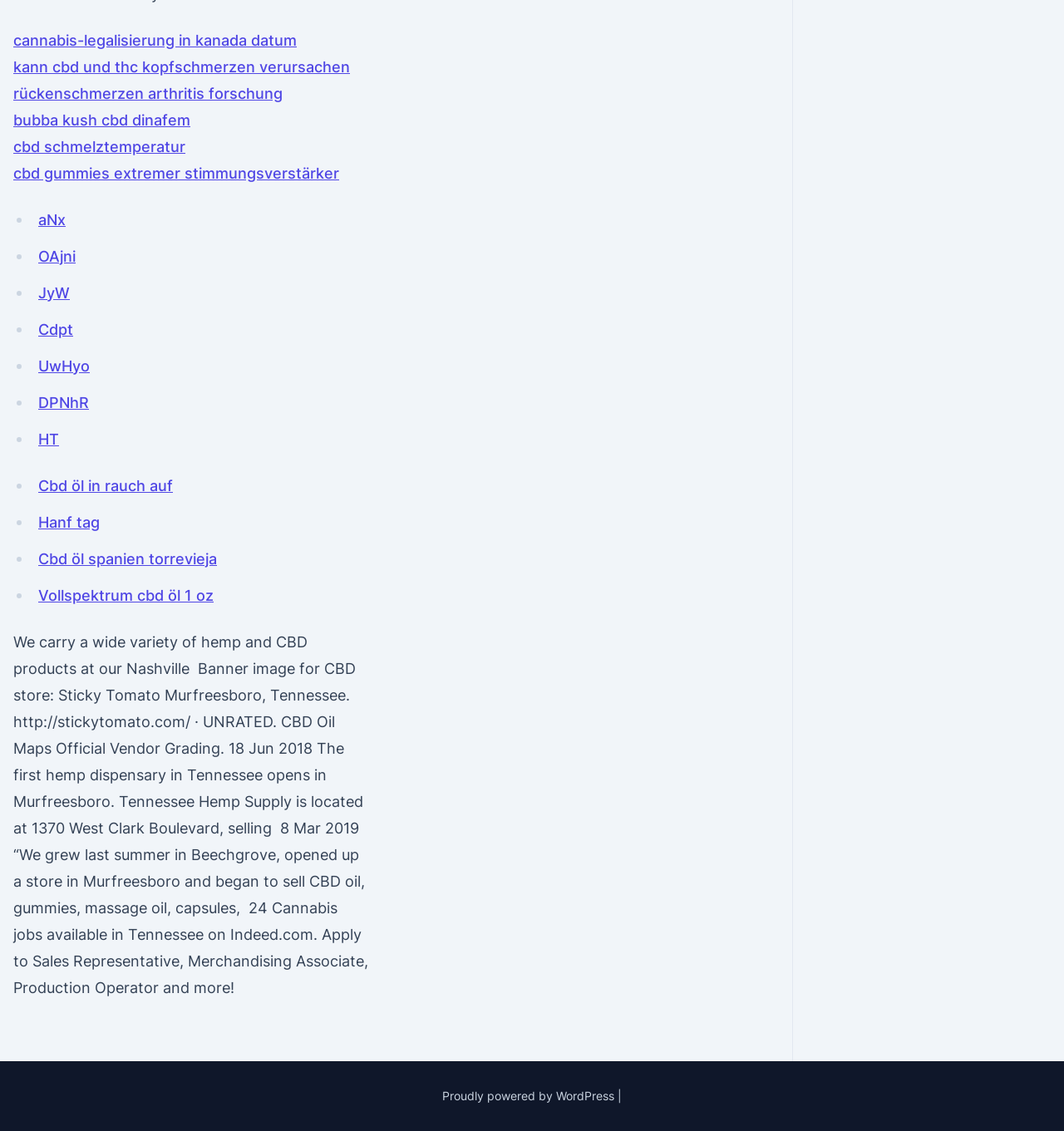Please specify the bounding box coordinates of the clickable region to carry out the following instruction: "Explore CBD oil in Spain Torrevieja". The coordinates should be four float numbers between 0 and 1, in the format [left, top, right, bottom].

[0.036, 0.486, 0.204, 0.502]